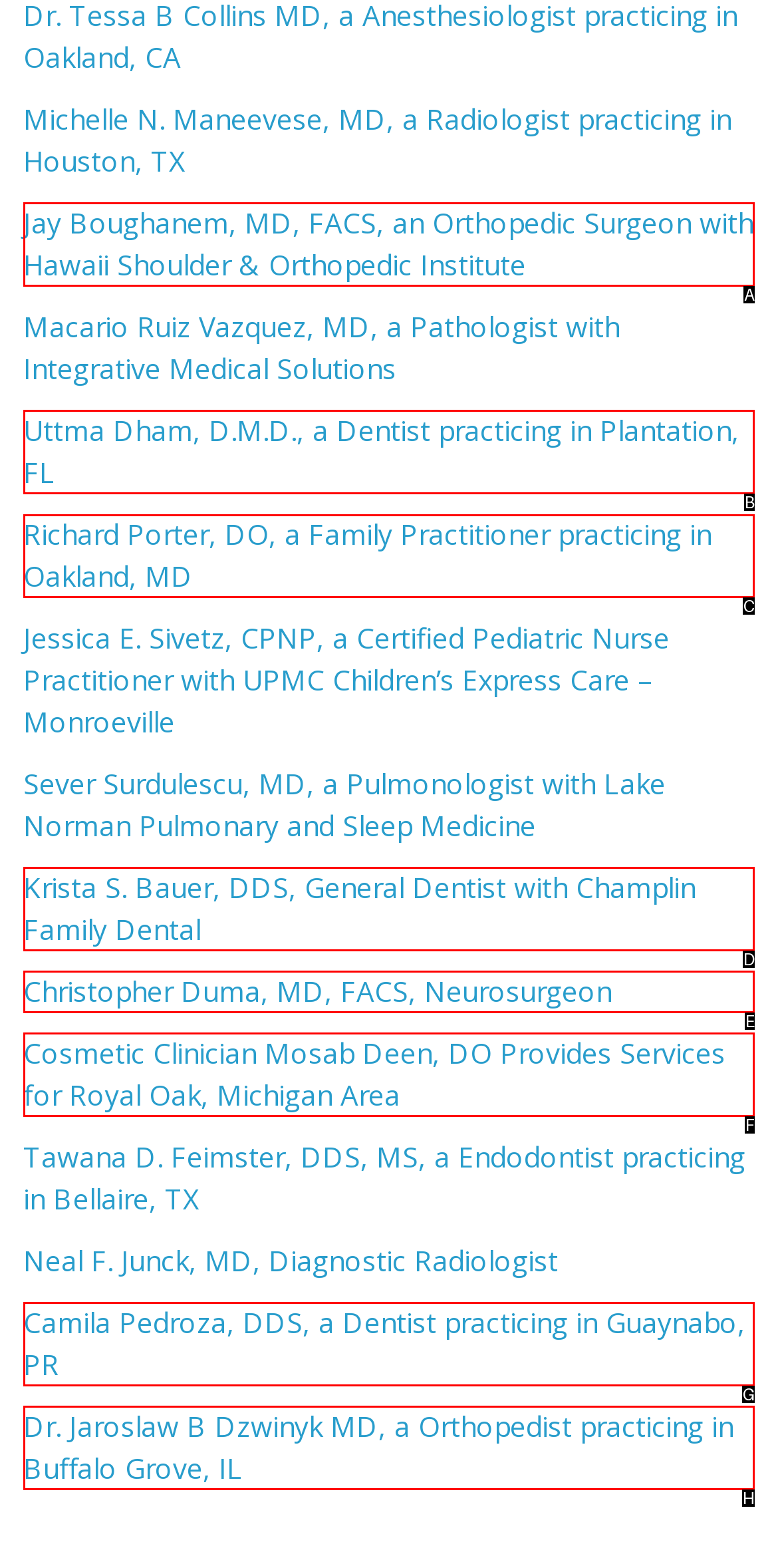Which UI element's letter should be clicked to achieve the task: Read about Richard Porter
Provide the letter of the correct choice directly.

C